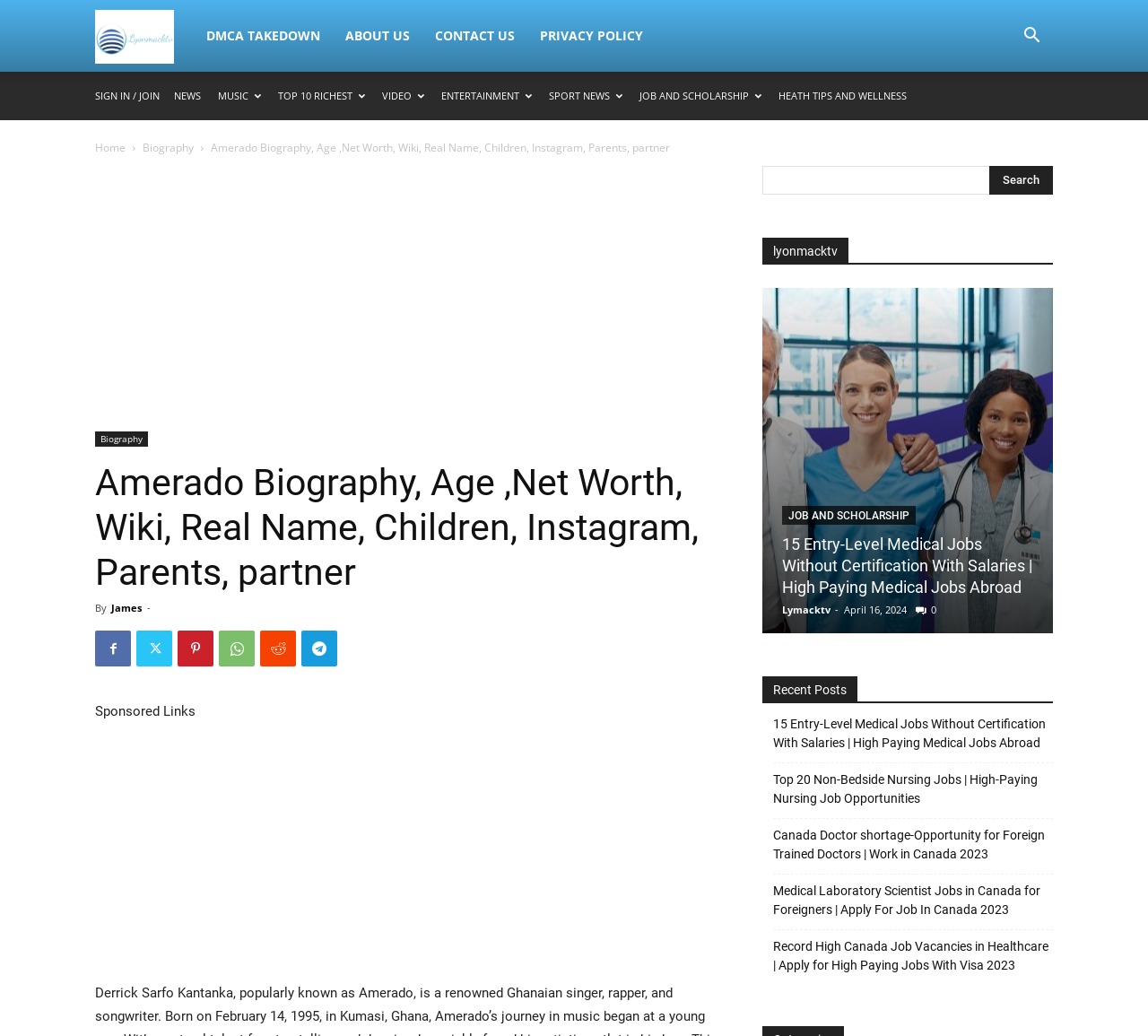Highlight the bounding box of the UI element that corresponds to this description: "Pinterest".

[0.155, 0.609, 0.186, 0.643]